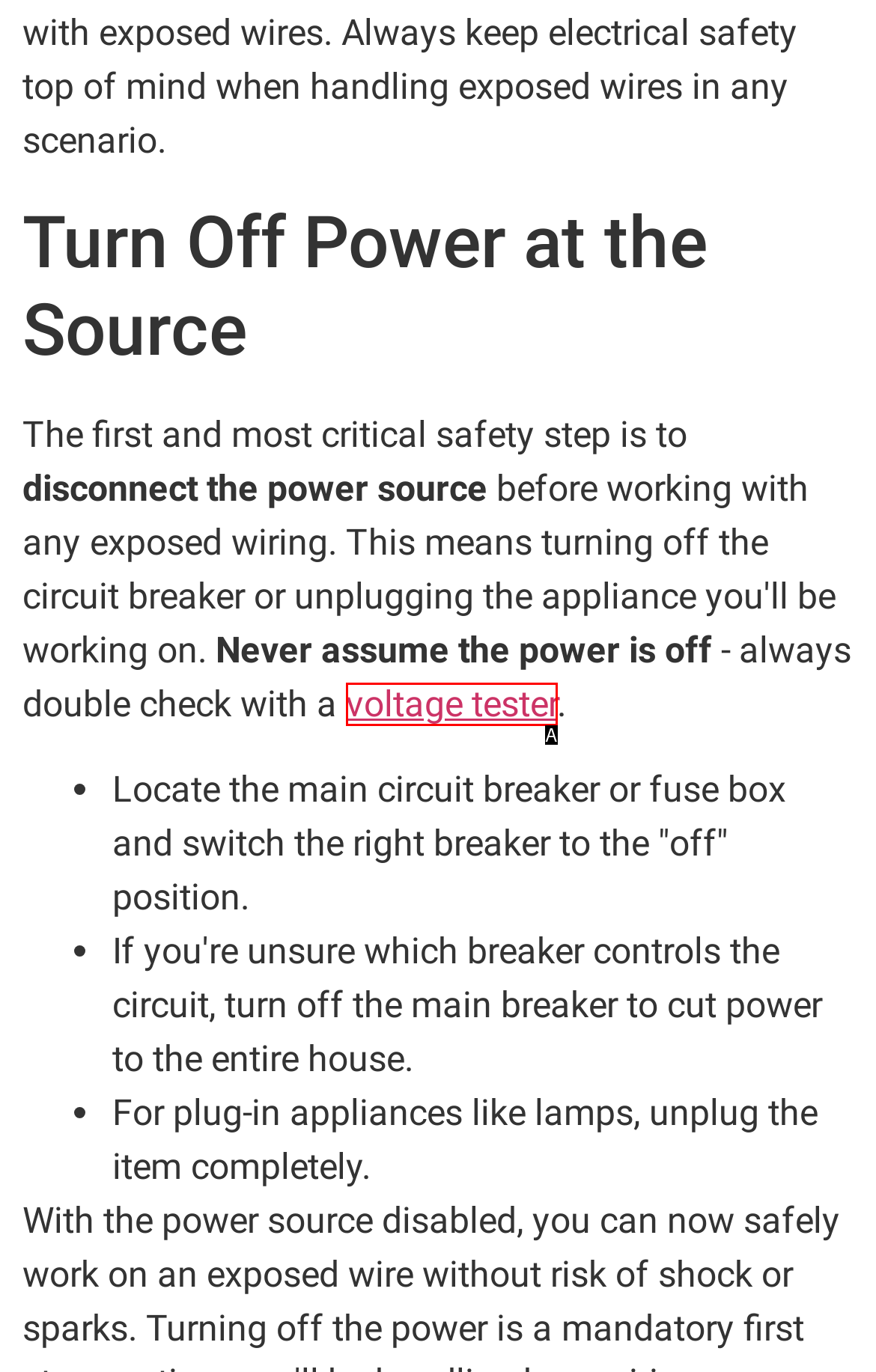Select the letter that corresponds to this element description: voltage tester
Answer with the letter of the correct option directly.

A